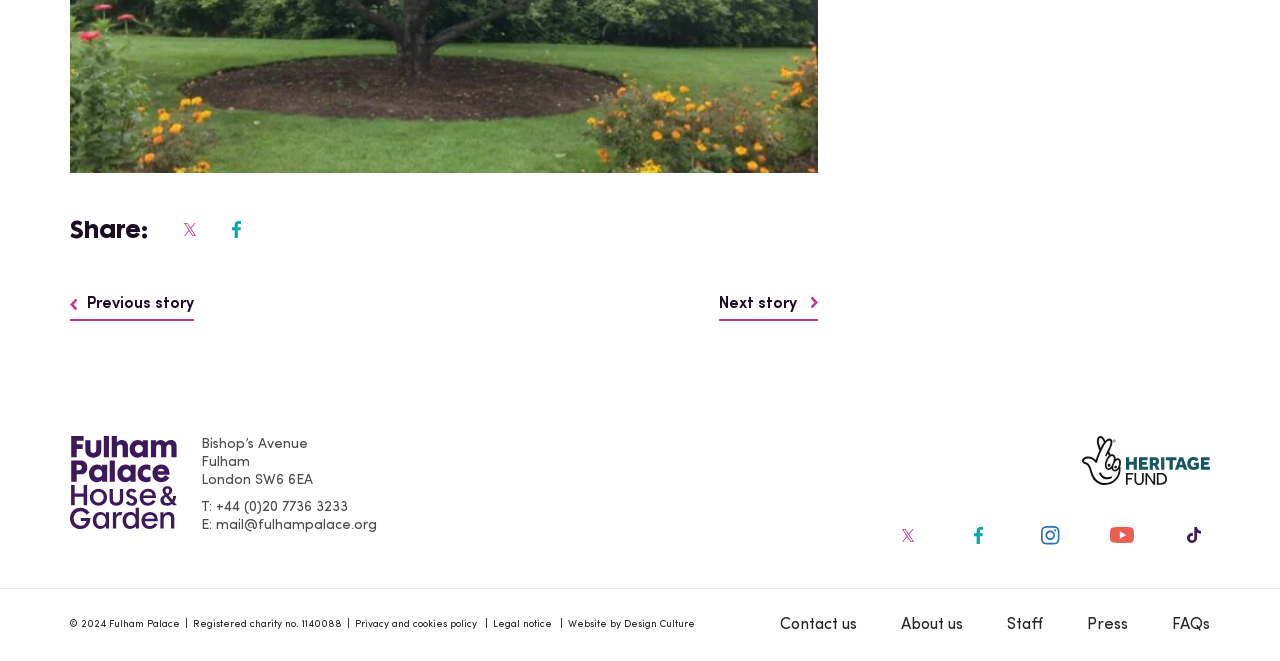Identify the bounding box coordinates of the region that should be clicked to execute the following instruction: "Visit Fulham Palace on social media".

[0.134, 0.322, 0.159, 0.371]